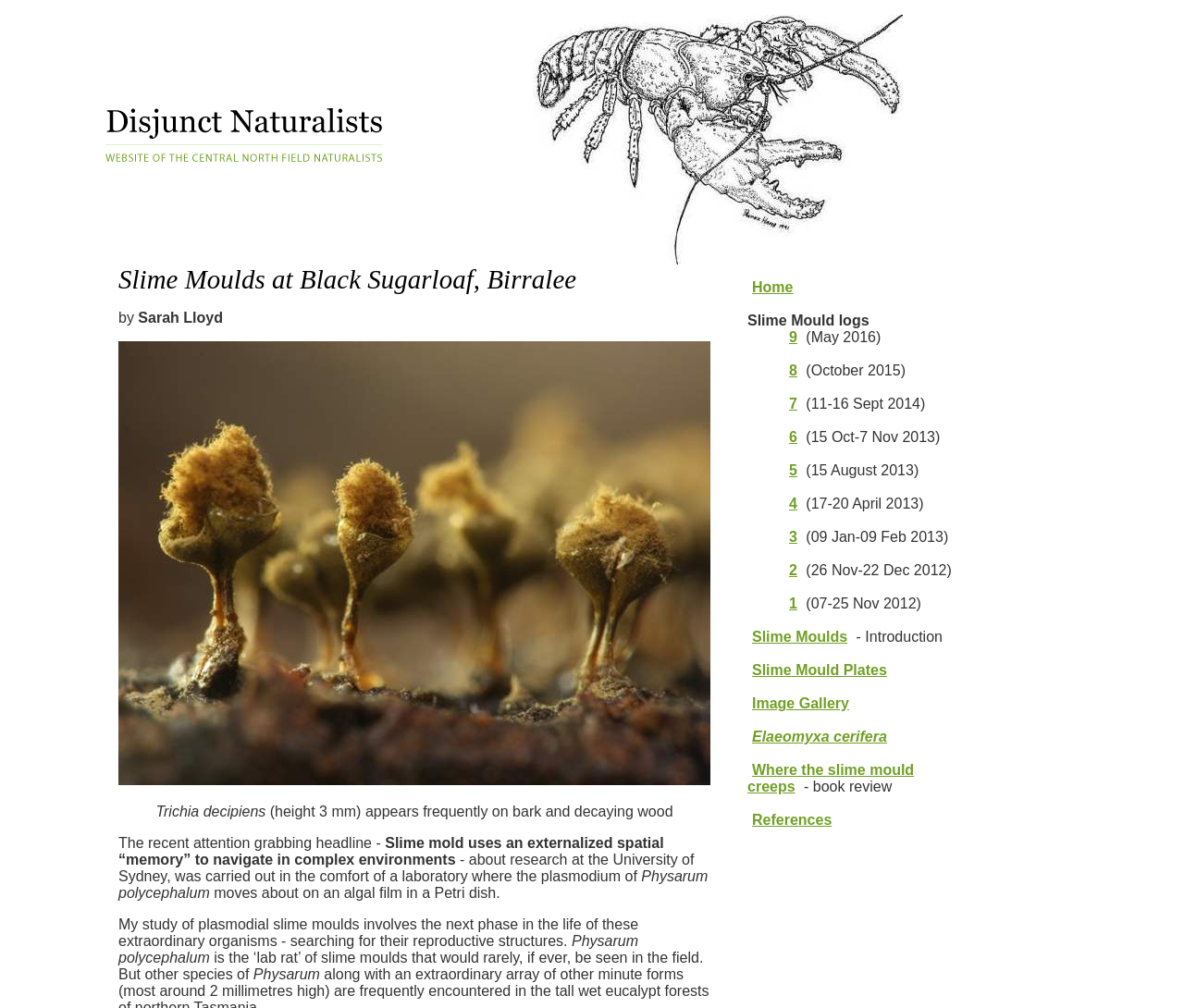Produce an elaborate caption capturing the essence of the webpage.

The webpage is about Central North Field Naturalists, specifically focusing on Slime Moulds at Birralee. At the top, there is a heading "Disjunct Naturalists" accompanied by an image with the same name. Below this, there is a logo image. 

The main content starts with a heading "Slime Moulds at Black Sugarloaf, Birralee" followed by the author's name, "Sarah Lloyd". Below this, there is an image of "Trichia decipiens" with a description of its characteristics. 

The text then discusses the recent research on slime molds, citing a study at the University of Sydney. The author shares their own experience studying plasmodial slime moulds, searching for their reproductive structures. 

On the right side of the page, there are several links, including "Home", "Slime Mould logs", and numbered links (1-9) with corresponding dates. Below these links, there are more links related to slime moulds, such as "Slime Moulds - Introduction", "Slime Mould Plates", "Image Gallery", and "References".